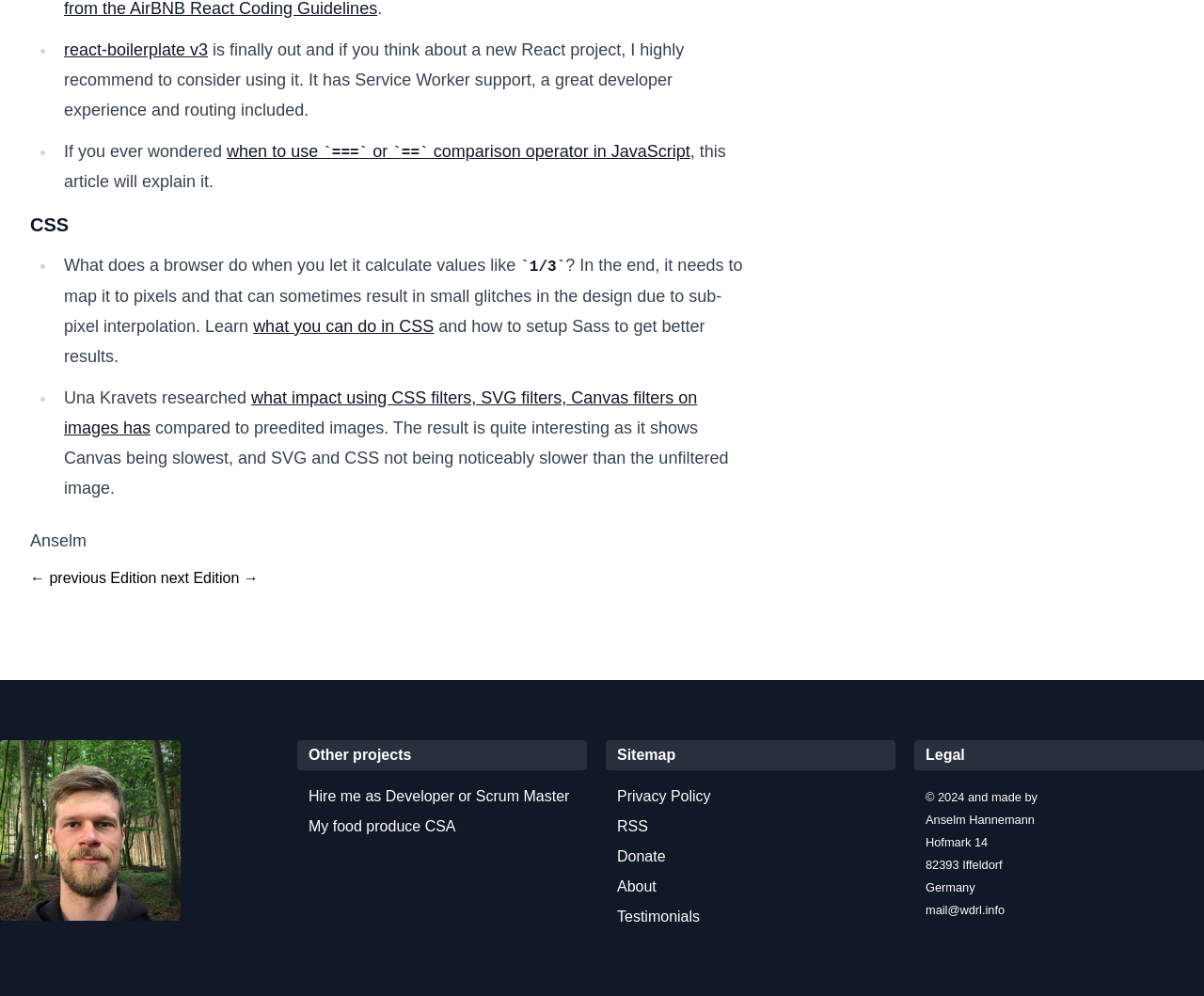Identify the bounding box coordinates of the region that needs to be clicked to carry out this instruction: "go to the next edition". Provide these coordinates as four float numbers ranging from 0 to 1, i.e., [left, top, right, bottom].

[0.133, 0.572, 0.215, 0.588]